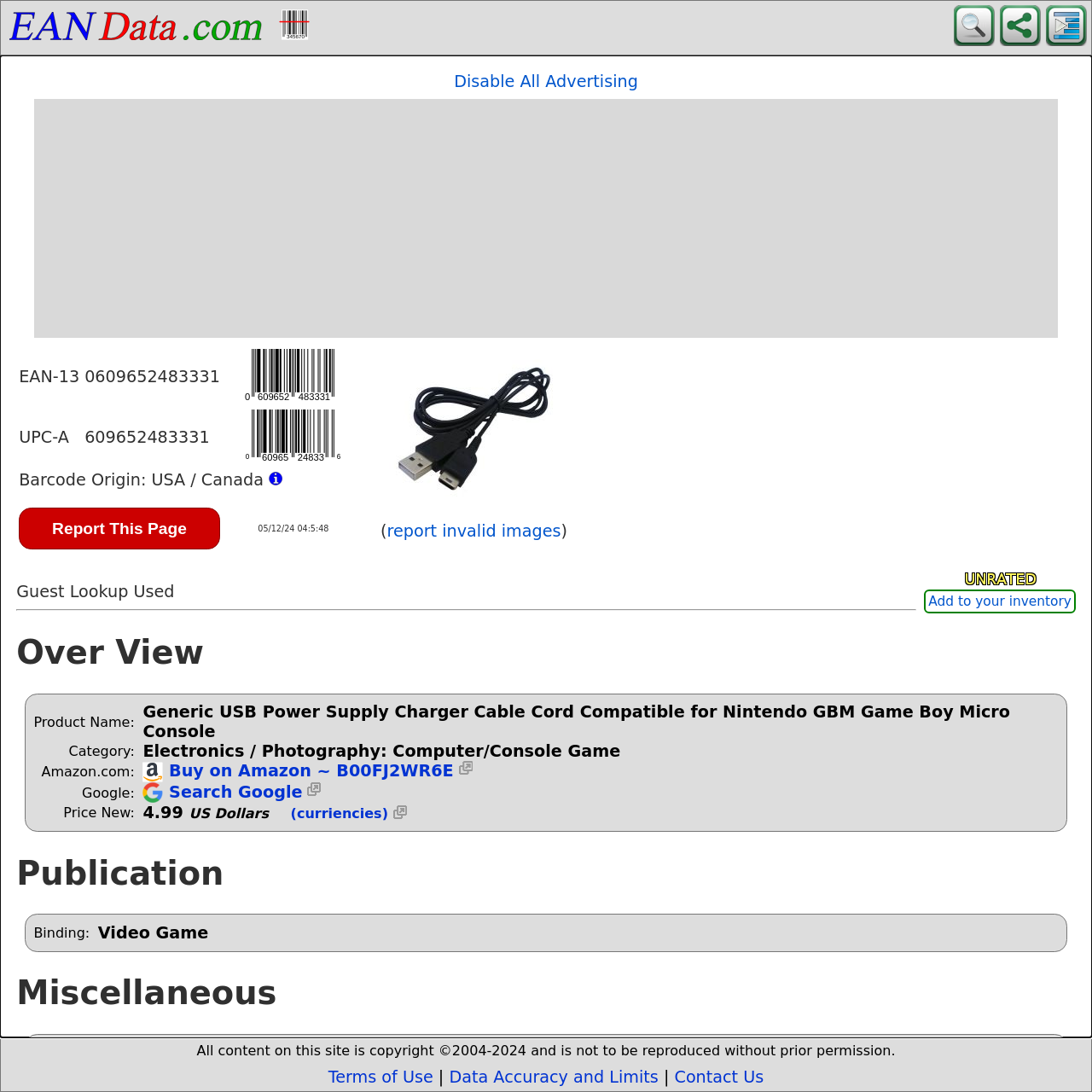Please determine the bounding box coordinates of the element to click on in order to accomplish the following task: "Buy on Amazon". Ensure the coordinates are four float numbers ranging from 0 to 1, i.e., [left, top, right, bottom].

[0.131, 0.697, 0.433, 0.716]